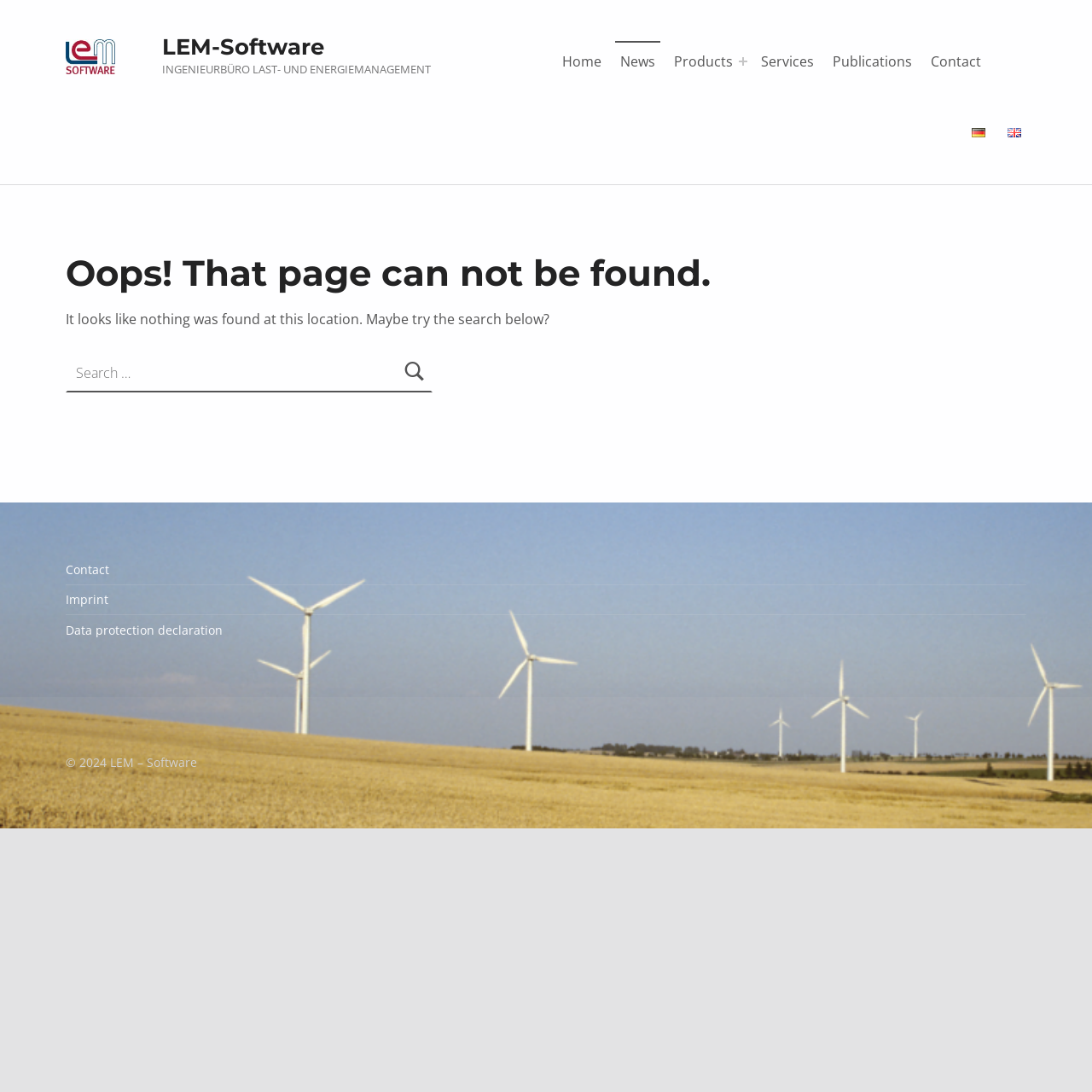Determine the bounding box coordinates of the clickable area required to perform the following instruction: "contact us". The coordinates should be represented as four float numbers between 0 and 1: [left, top, right, bottom].

[0.847, 0.037, 0.903, 0.075]